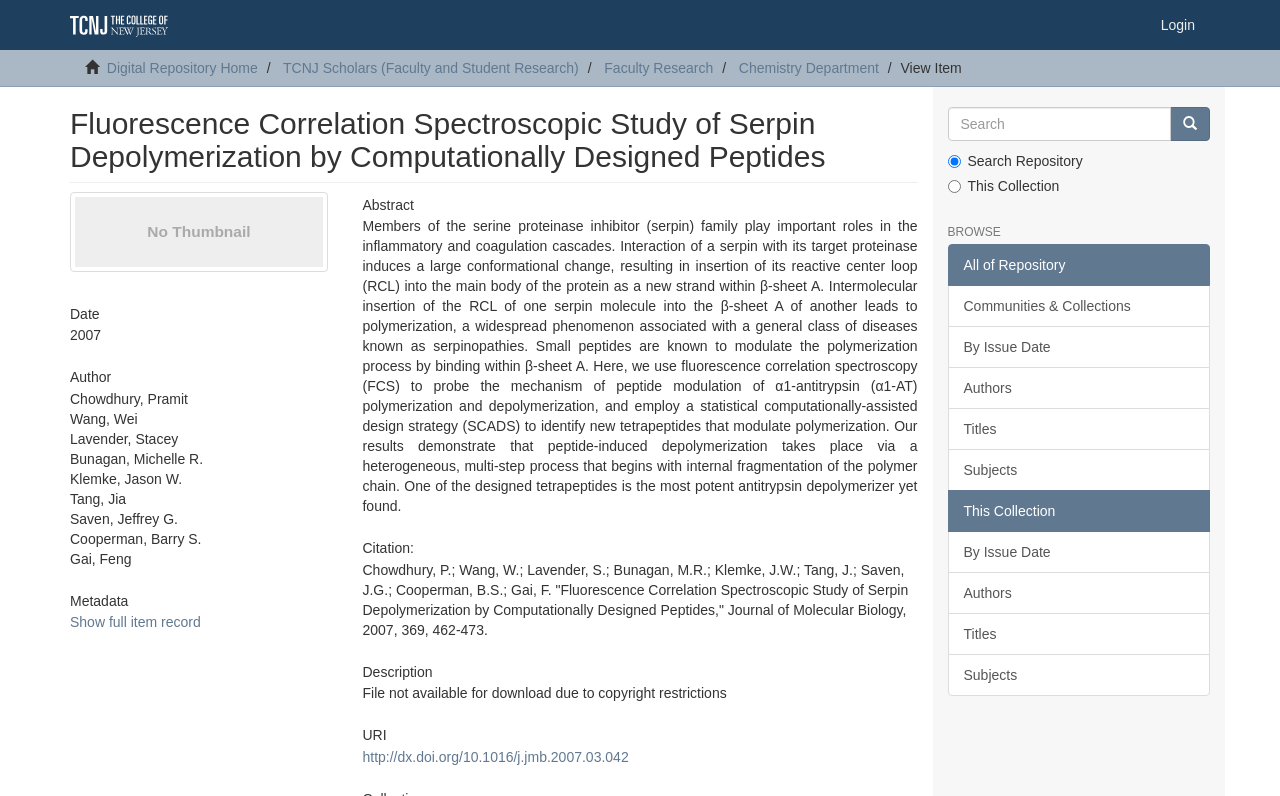Highlight the bounding box coordinates of the region I should click on to meet the following instruction: "Browse all of the repository".

[0.753, 0.323, 0.832, 0.343]